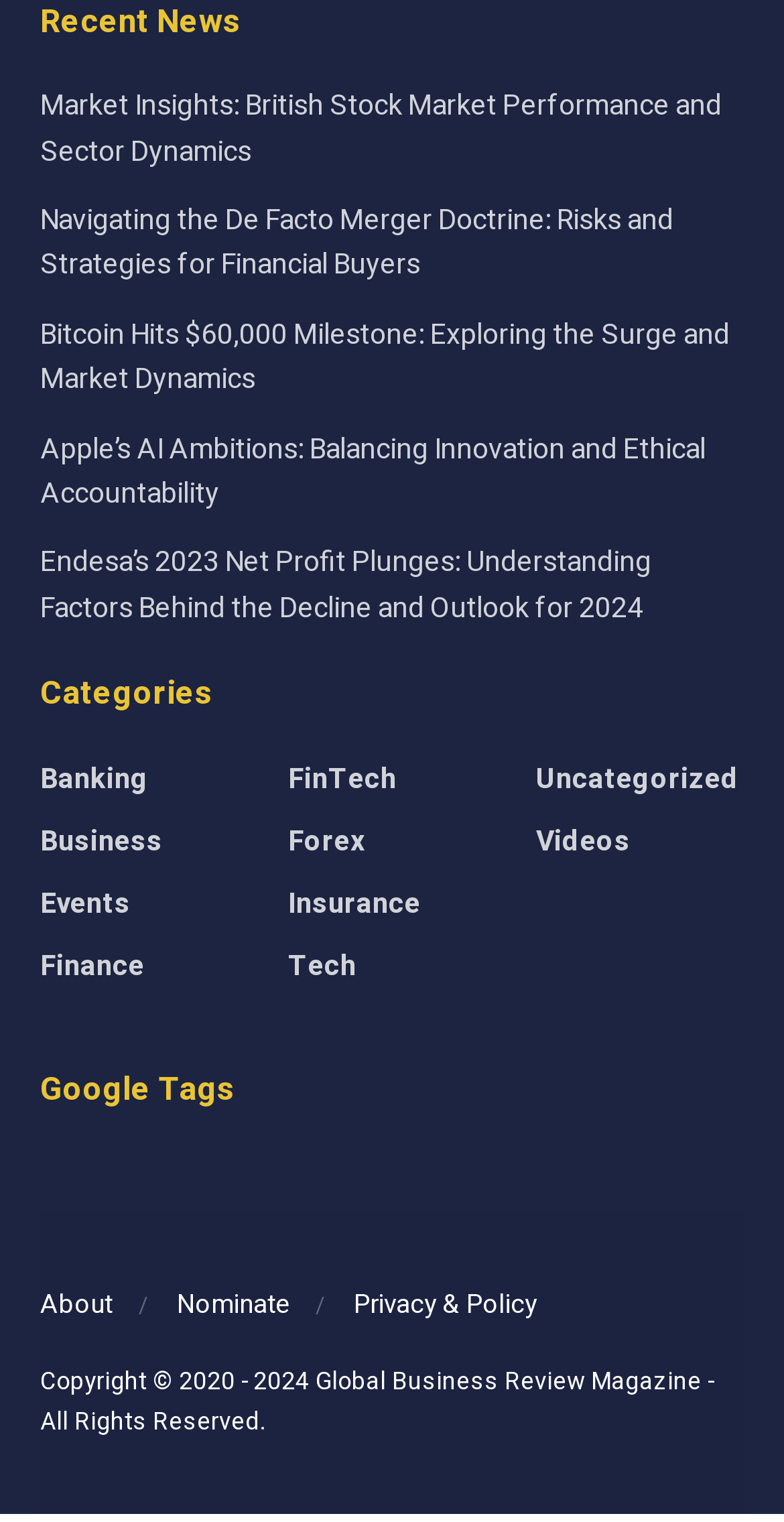What is the copyright year range?
Answer the question with detailed information derived from the image.

I looked at the footer of the webpage and found the copyright information, which states 'Copyright © 2020 - 2024'. The year range is from 2020 to 2024.